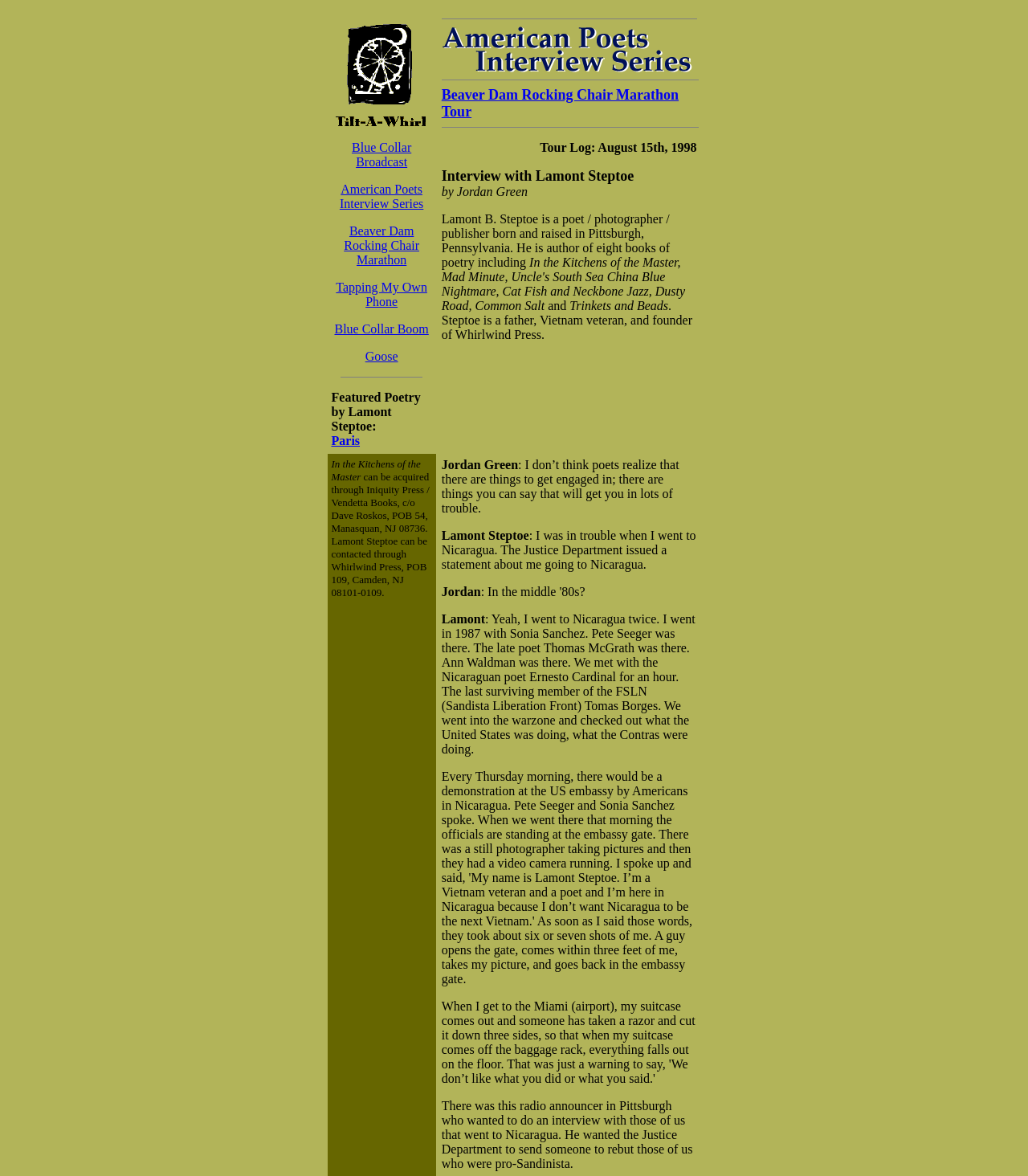What is the name of the press founded by Lamont Steptoe? Examine the screenshot and reply using just one word or a brief phrase.

Whirlwind Press